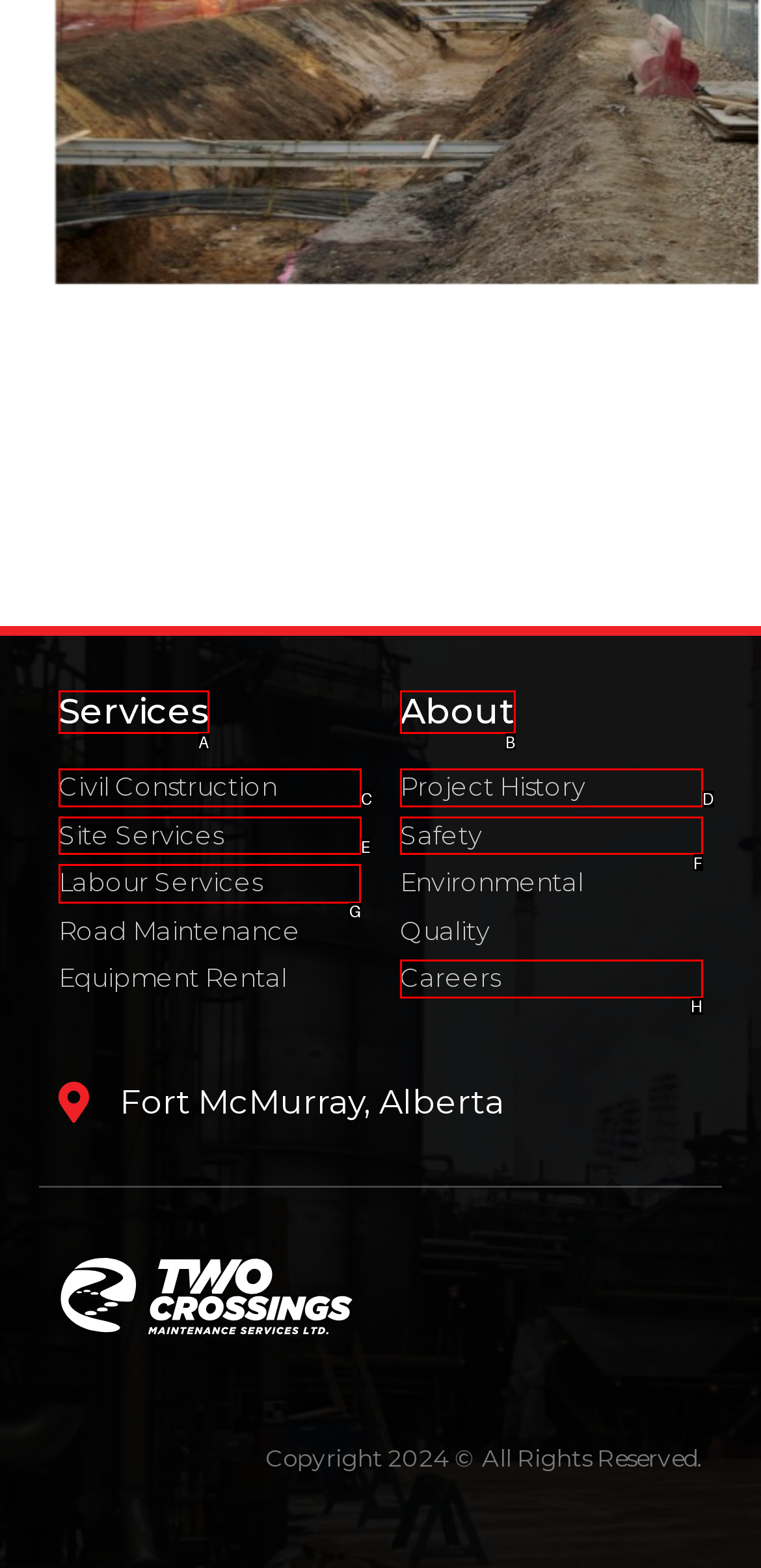Look at the highlighted elements in the screenshot and tell me which letter corresponds to the task: View Labour Services.

G